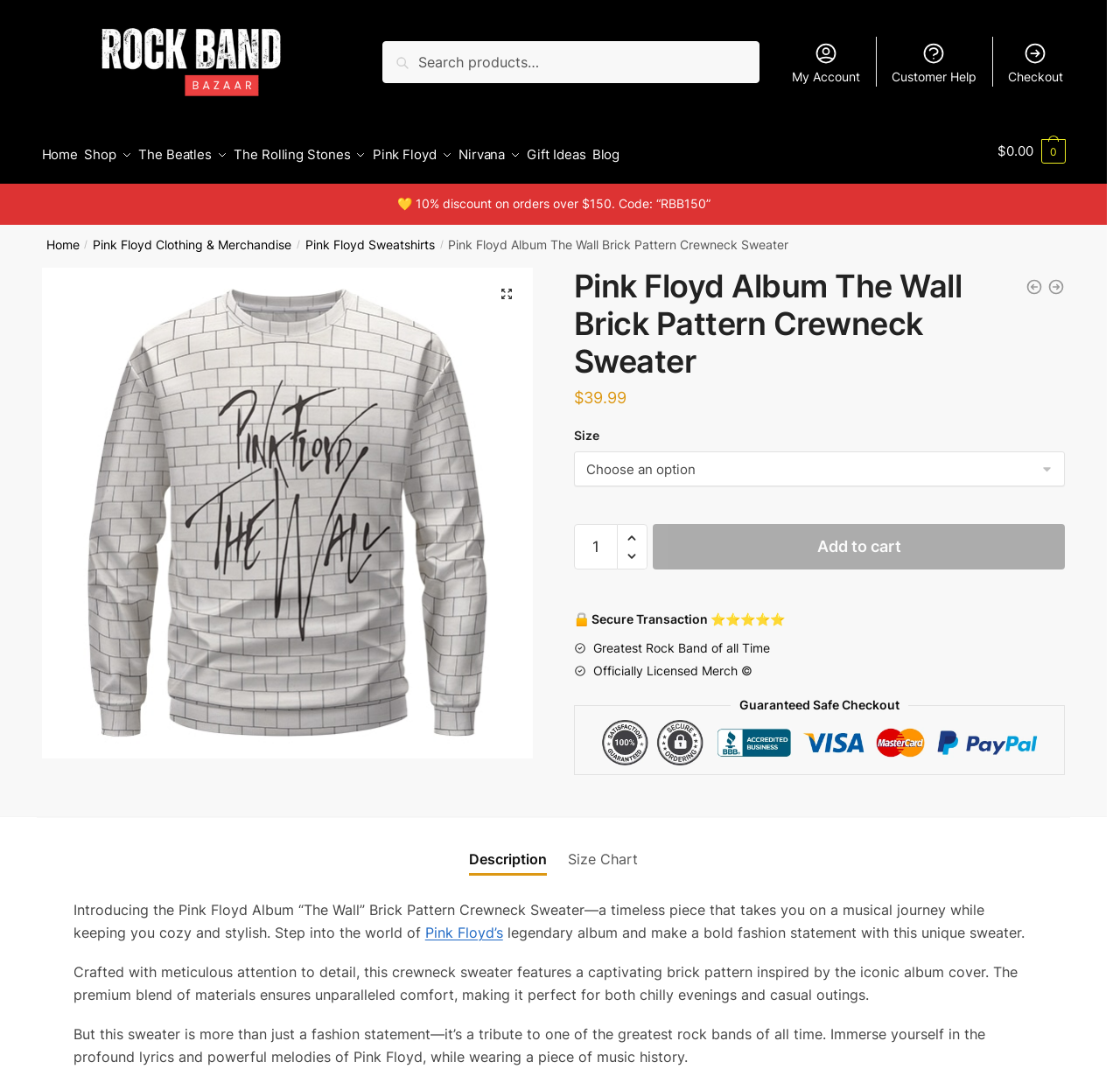Determine the bounding box coordinates for the element that should be clicked to follow this instruction: "Add to cart". The coordinates should be given as four float numbers between 0 and 1, in the format [left, top, right, bottom].

[0.583, 0.478, 0.951, 0.52]